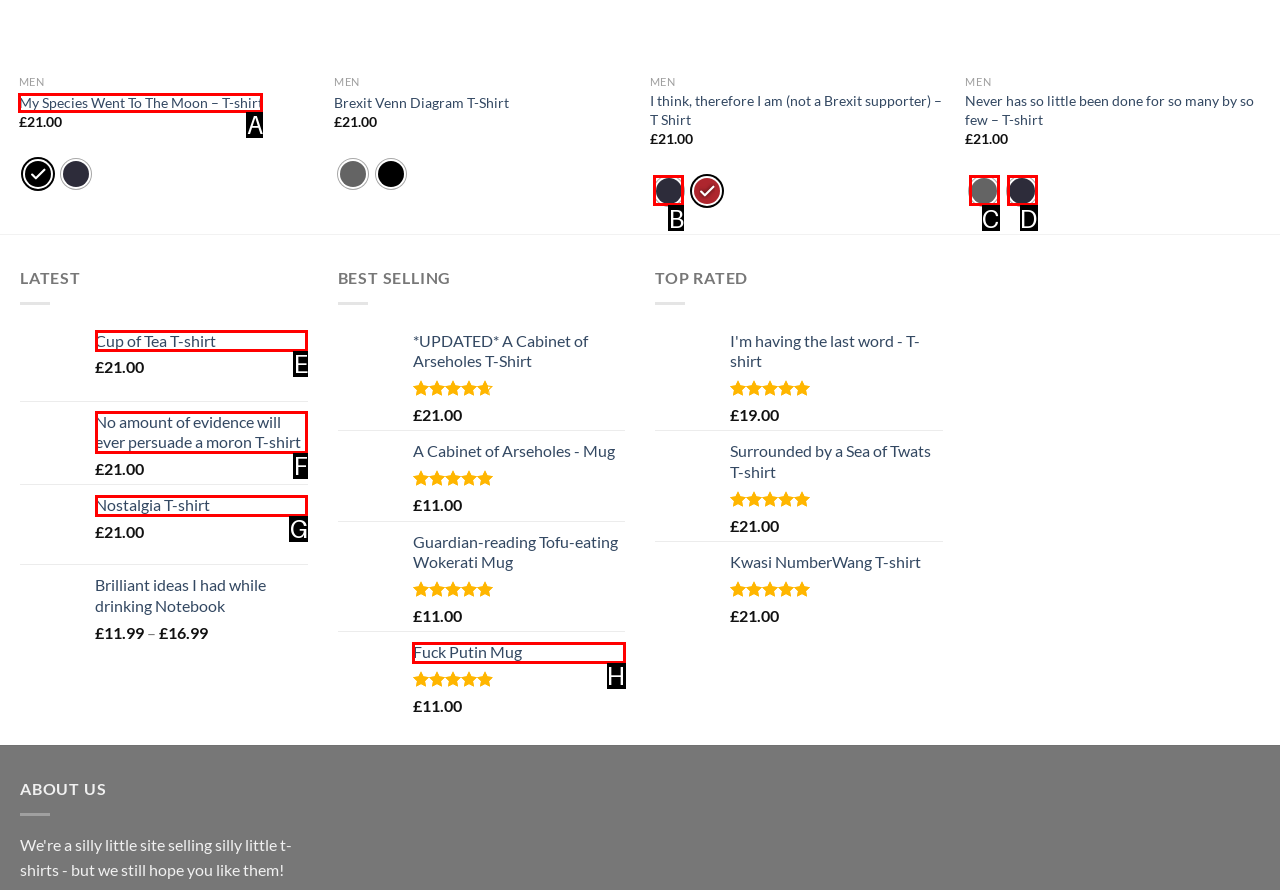Which option corresponds to the following element description: Fuck Putin Mug?
Please provide the letter of the correct choice.

H